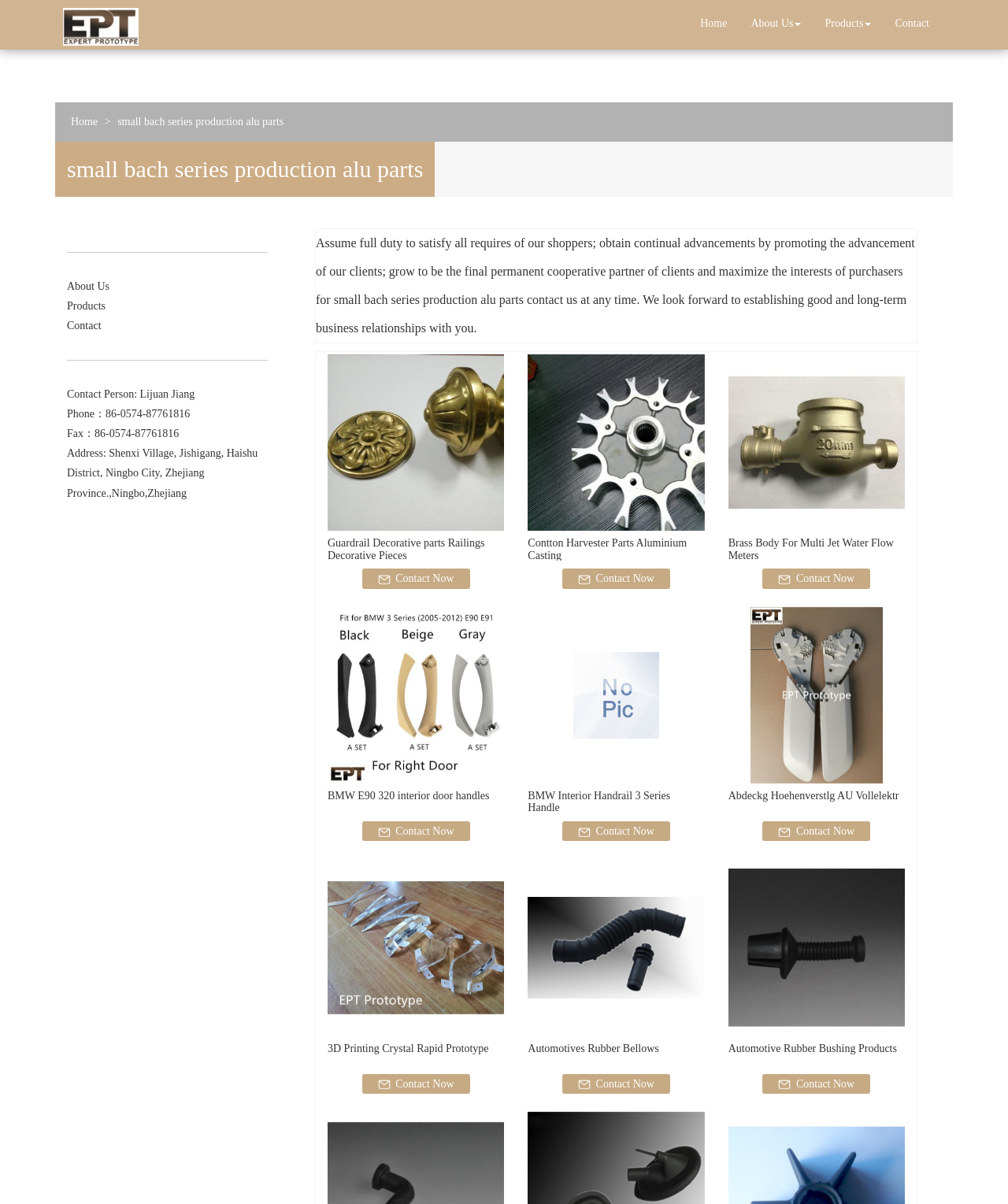Please provide a comprehensive response to the question based on the details in the image: What is the phone number?

The phone number can be found in the section that provides contact information, where it is written as 'Phone：86-0574-87761816'.